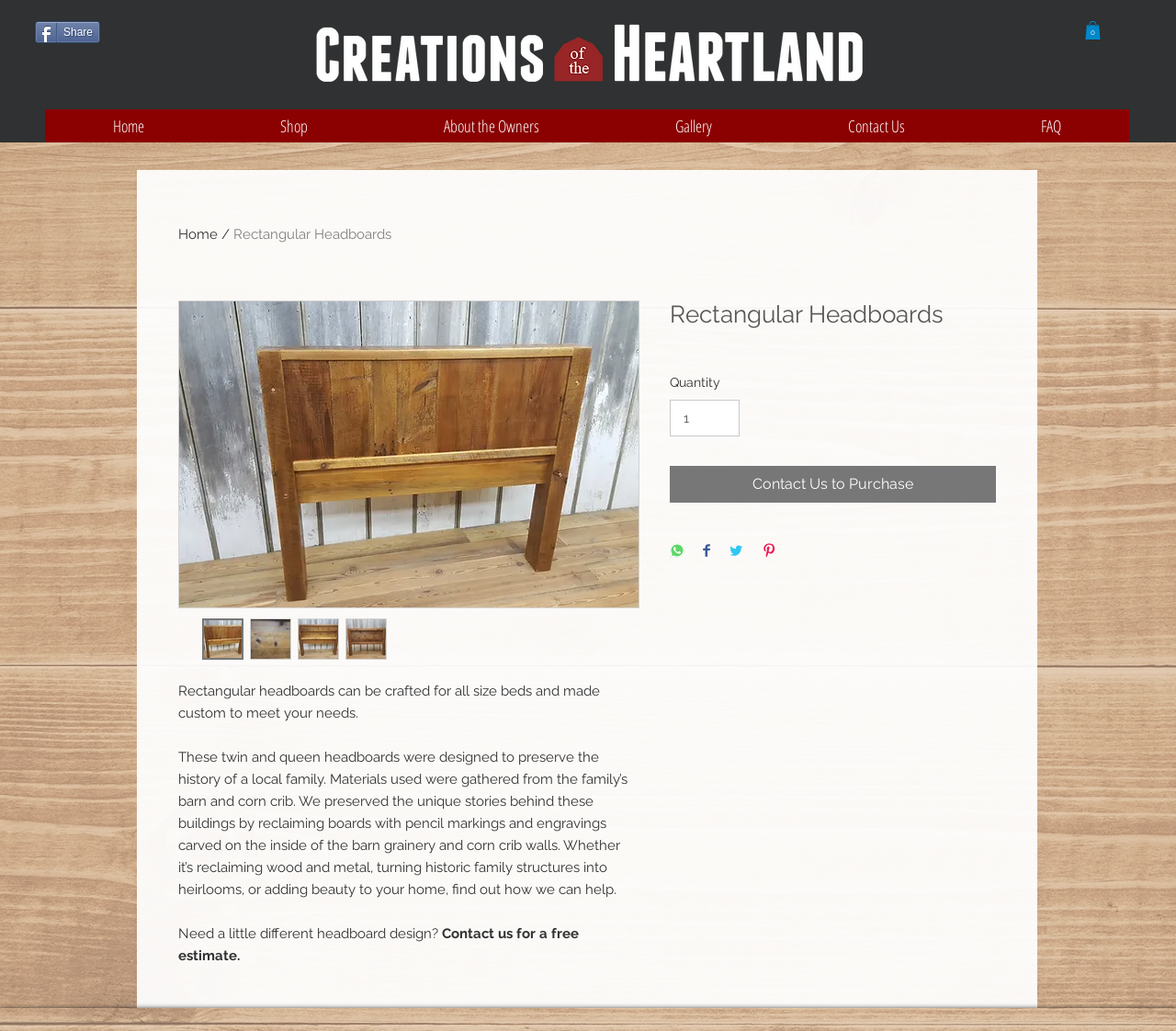What is the purpose of the 'Quantity' spinbutton?
Kindly give a detailed and elaborate answer to the question.

The 'Quantity' spinbutton is located next to the 'Contact Us to Purchase' button, indicating that it is used to select the quantity of rectangular headboards the user wants to purchase.